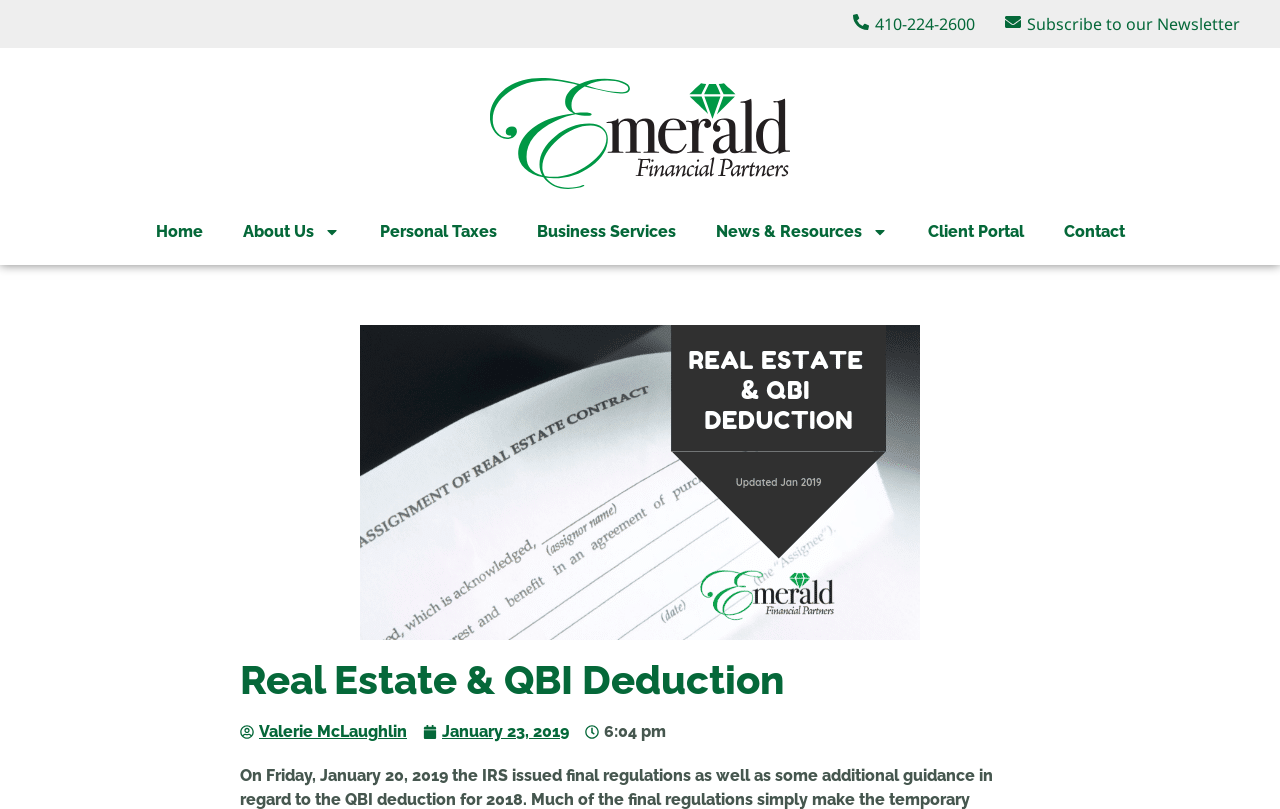When was the article published?
Refer to the image and provide a detailed answer to the question.

I found the publication date by looking at the section below the main heading, where there is a link with the text 'January 23, 2019'. This is likely the date when the article was published.